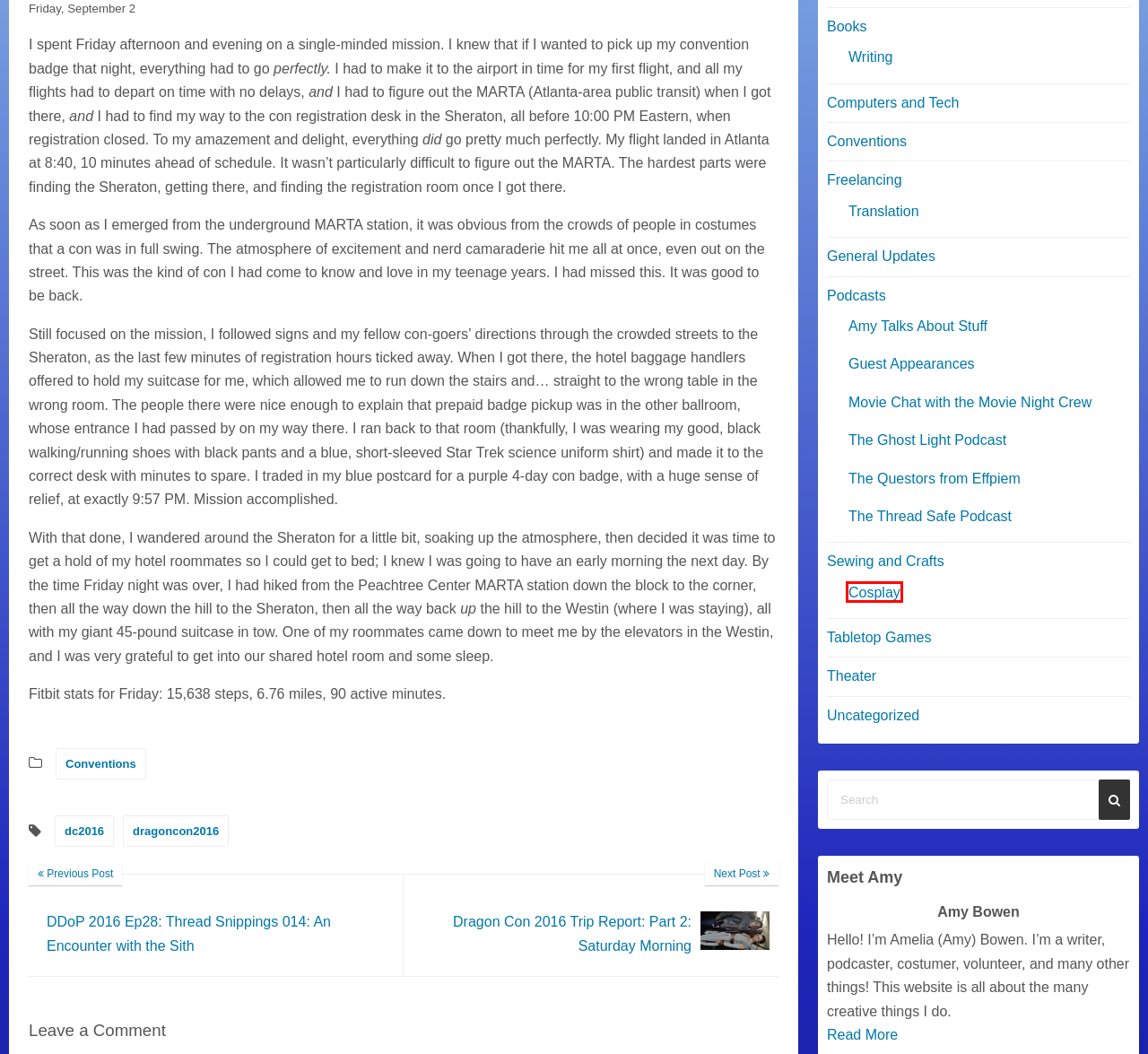You are presented with a screenshot of a webpage containing a red bounding box around a particular UI element. Select the best webpage description that matches the new webpage after clicking the element within the bounding box. Here are the candidates:
A. Translation Archives - Amy Bowen's Creative Endeavors
B. Cosplay Archives - Amy Bowen's Creative Endeavors
C. Tabletop Games Archives - Amy Bowen's Creative Endeavors
D. DDoP 2016 Ep28: Thread Snippings 014: An Encounter with the Sith - Amy Bowen's Creative Endeavors
E. Dragon Con 2016 Trip Report: Part 2: Saturday Morning - Amy Bowen's Creative Endeavors
F. Podcasts Archives - Amy Bowen's Creative Endeavors
G. Sewing and Crafts Archives - Amy Bowen's Creative Endeavors
H. dc2016 Archives - Amy Bowen's Creative Endeavors

B